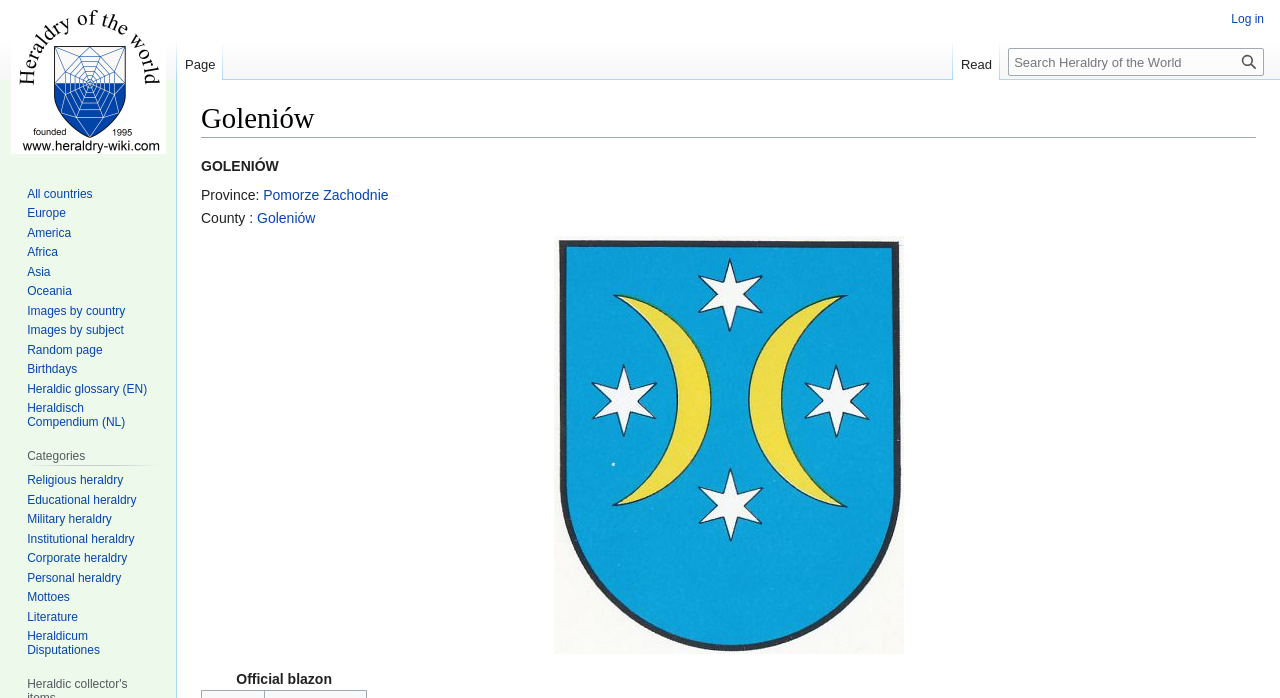Please determine the bounding box coordinates of the clickable area required to carry out the following instruction: "View the arms of Goleniów". The coordinates must be four float numbers between 0 and 1, represented as [left, top, right, bottom].

[0.432, 0.624, 0.706, 0.647]